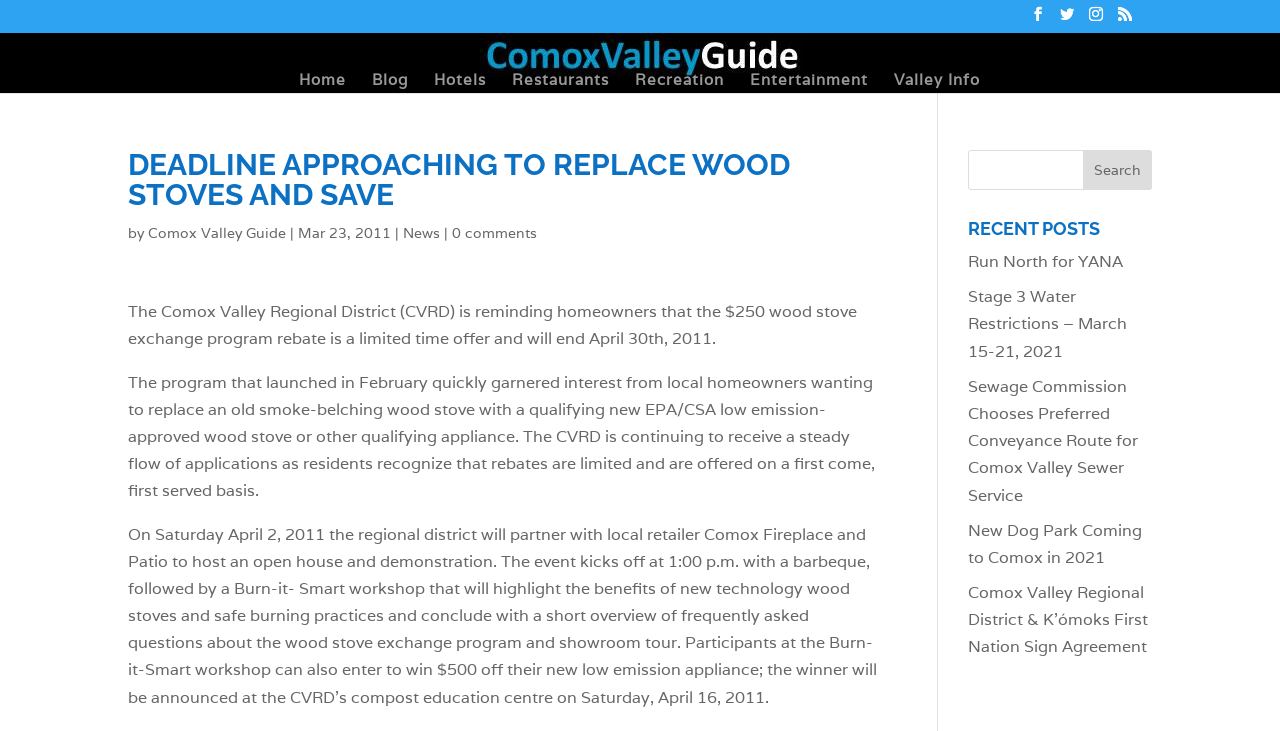Respond to the following question with a brief word or phrase:
What is the purpose of the event on Saturday April 2, 2011?

Open house and demonstration